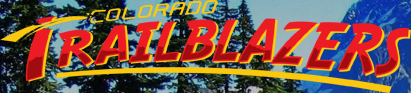Generate a detailed caption for the image.

The image prominently features the logo of the "Colorado Trailblazers," showcasing its vibrant design with bold red lettering against a scenic backdrop of tall trees and mountains. The name "COLORADO" appears in a slightly smaller, contrasting font above "TRAILBLAZERS," which is artistically emphasized with a dynamic curve and a cheerful yellow arc beneath it. This visual representation reflects the organization's commitment to outdoor activities and community involvement, highlighting their mission to promote conservation and volunteerism in the beautiful Colorado wilderness. The overall color scheme evokes a sense of adventure and appreciation for nature, embodying the spirit of the Trailblazers.